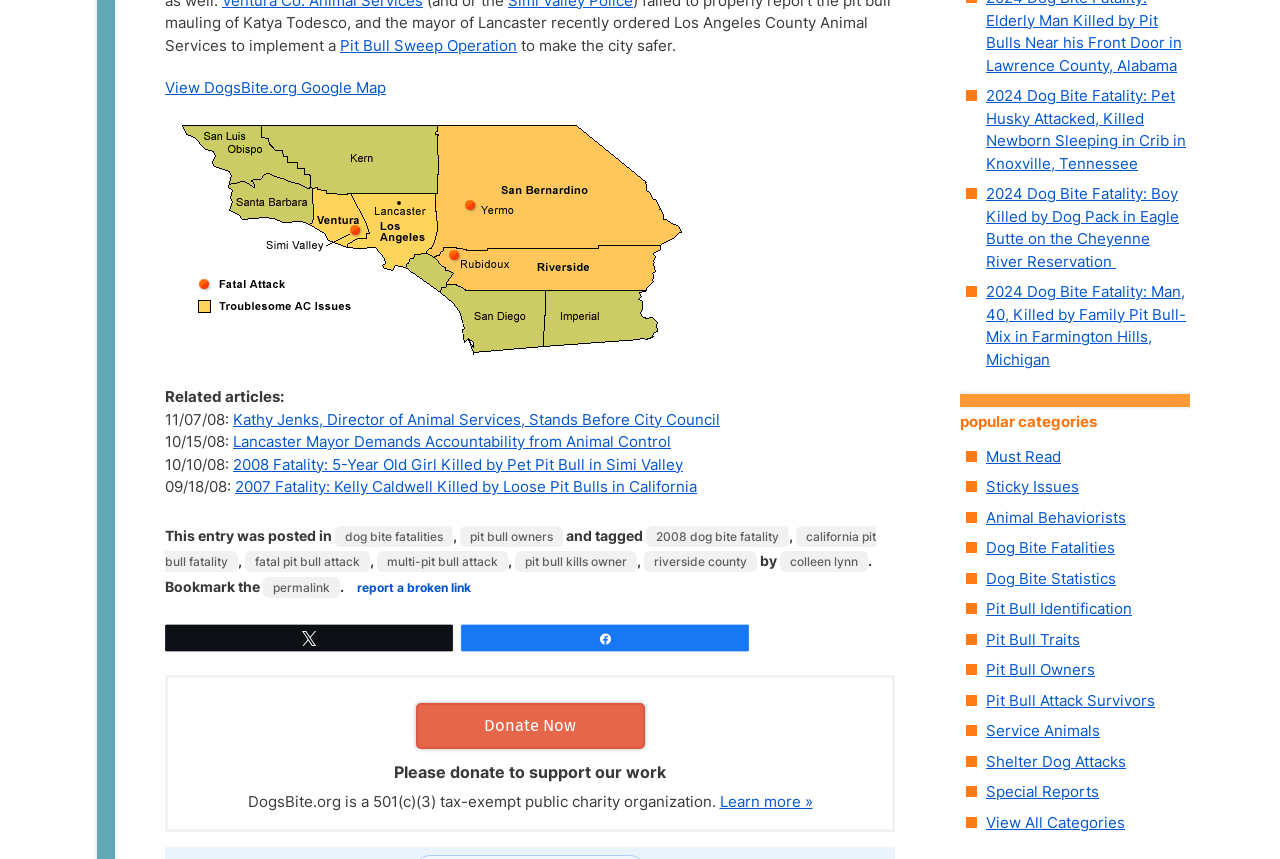Given the element description Share, specify the bounding box coordinates of the corresponding UI element in the format (top-left x, top-left y, bottom-right x, bottom-right y). All values must be between 0 and 1.

[0.361, 0.727, 0.585, 0.755]